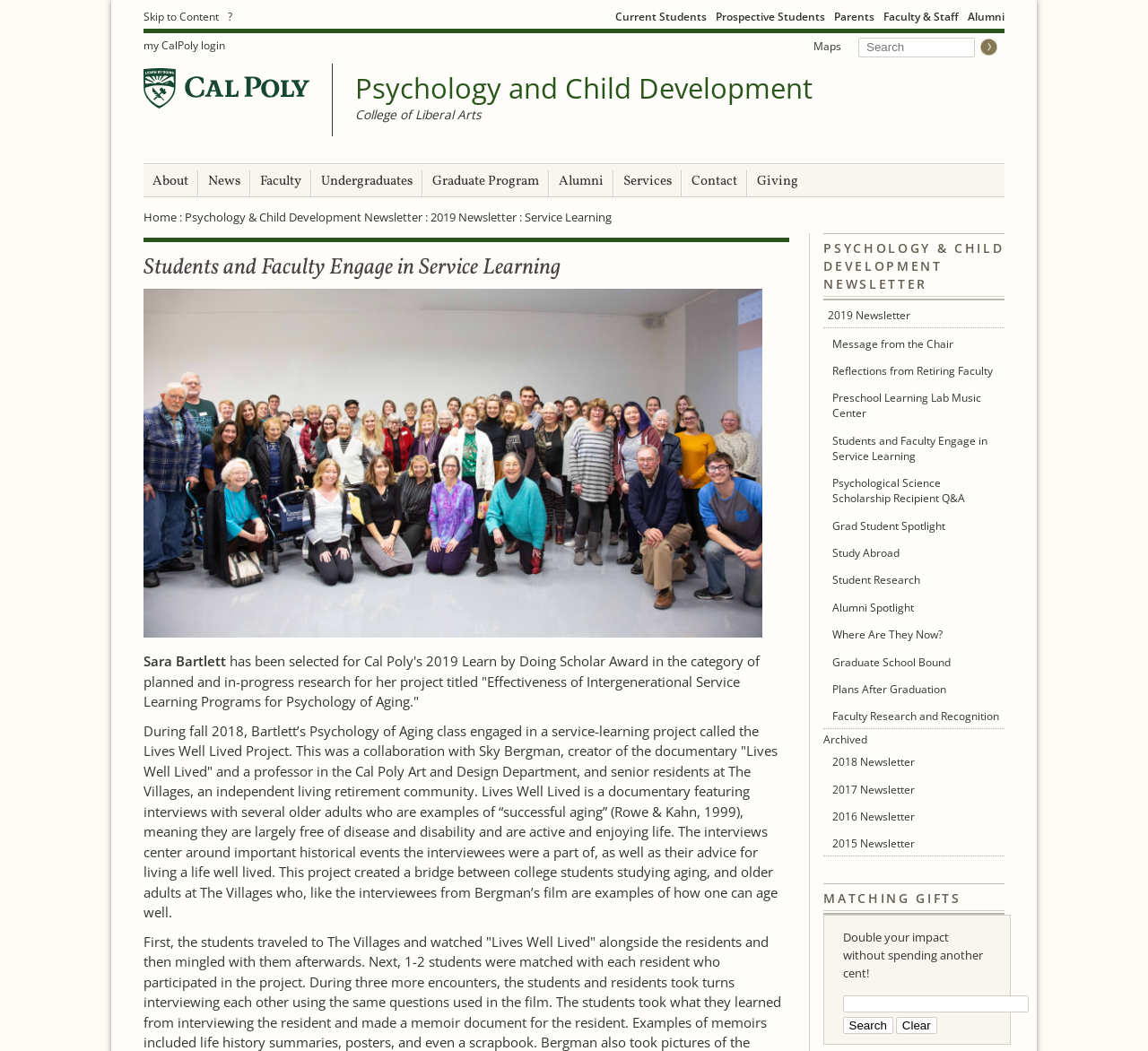Can you extract the headline from the webpage for me?

Students and Faculty Engage in Service Learning